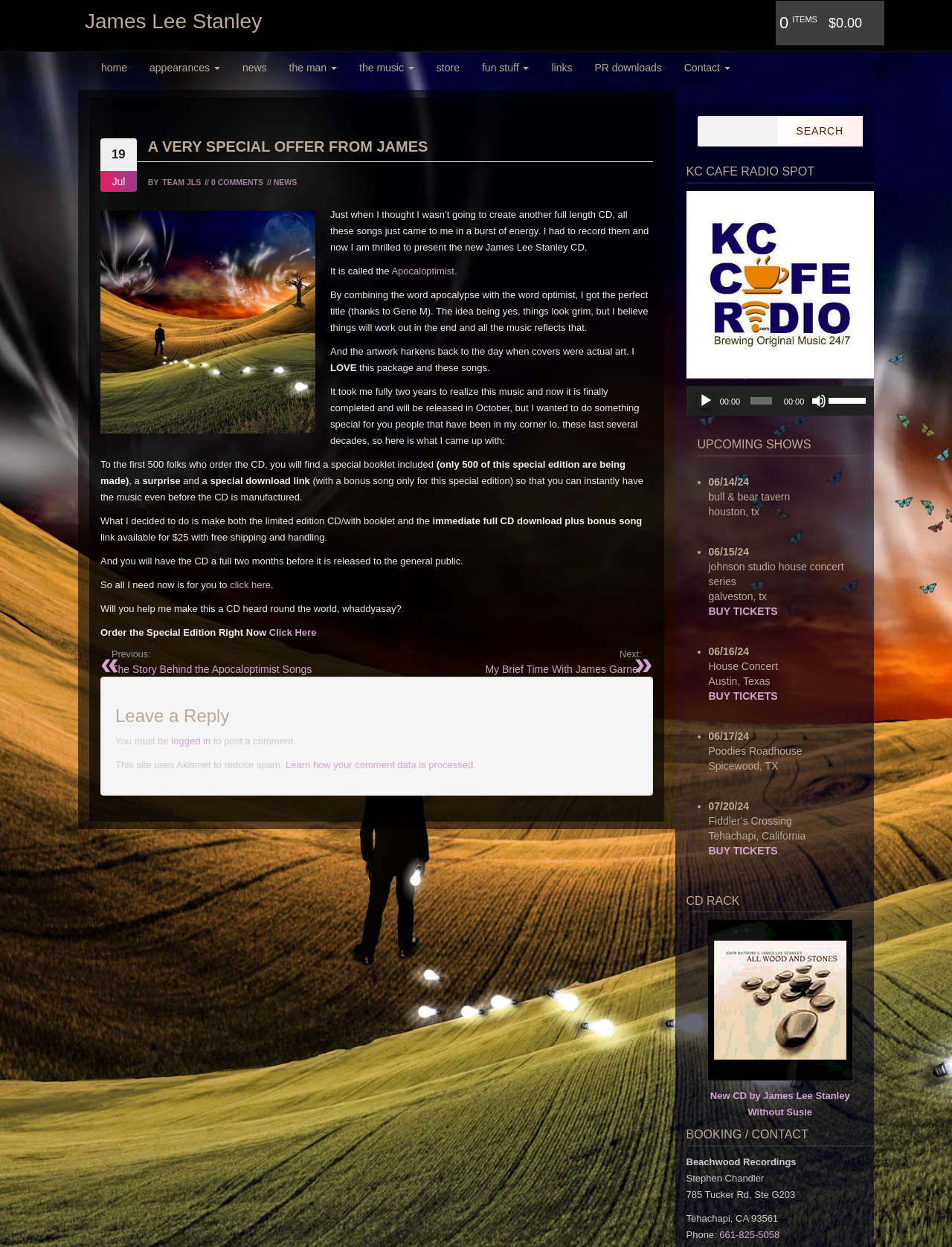Provide a one-word or brief phrase answer to the question:
What is the price of the limited edition CD?

$25